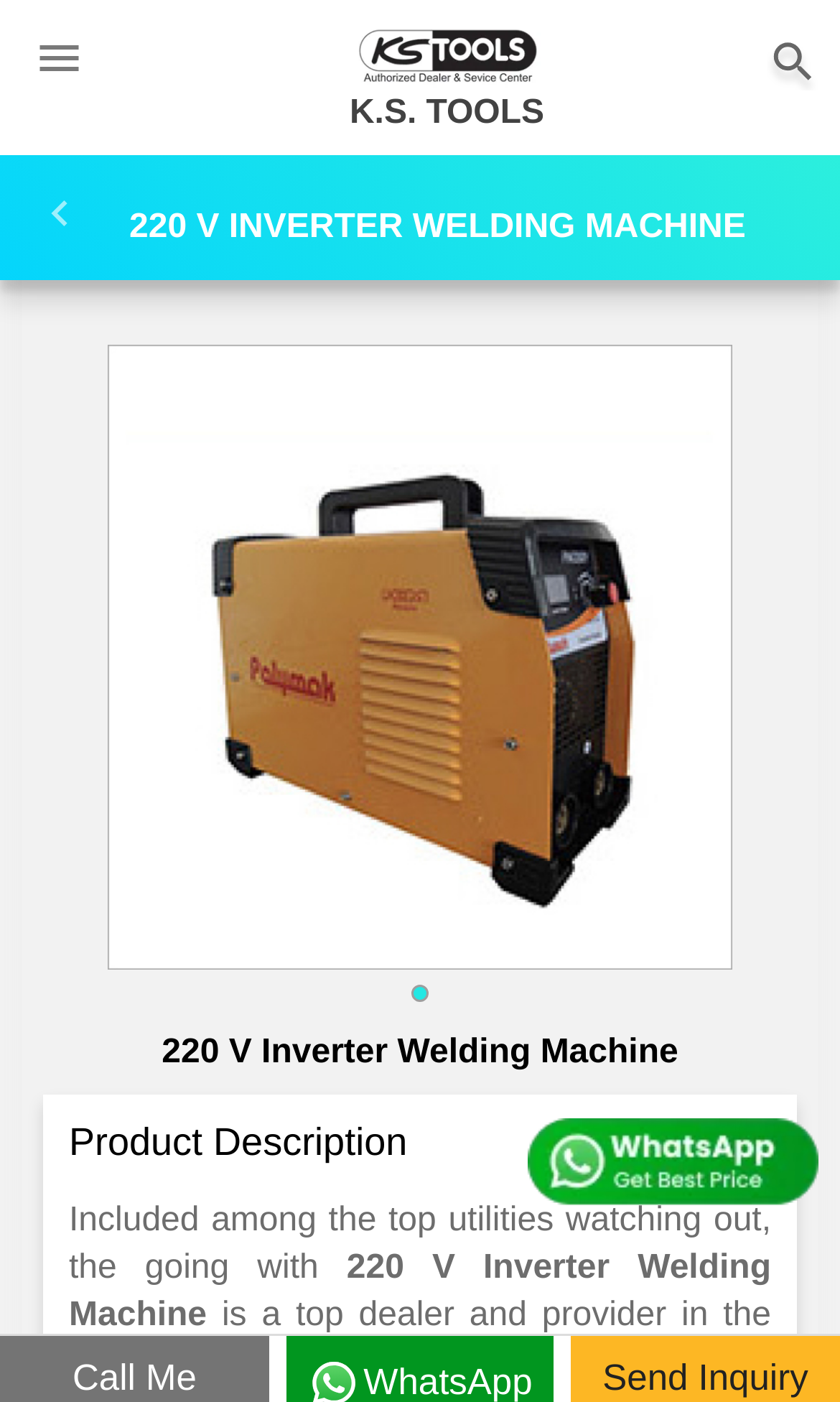What is the product being described?
Please give a detailed and elaborate answer to the question.

The product being described is '220 V Inverter Welding Machine' which is a heading element located at the top of the webpage with a bounding box coordinate of [0.154, 0.134, 0.923, 0.177].